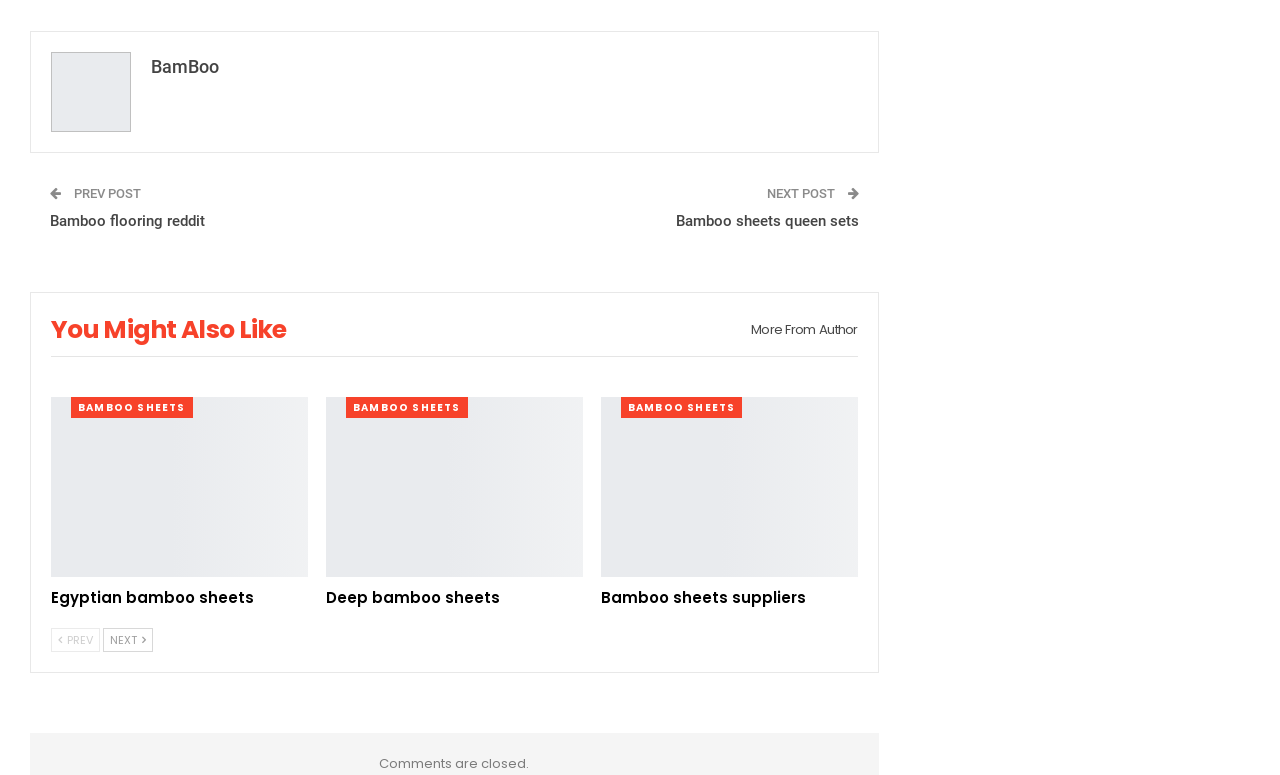Please identify the bounding box coordinates of the area I need to click to accomplish the following instruction: "view more from the author".

[0.573, 0.404, 0.67, 0.456]